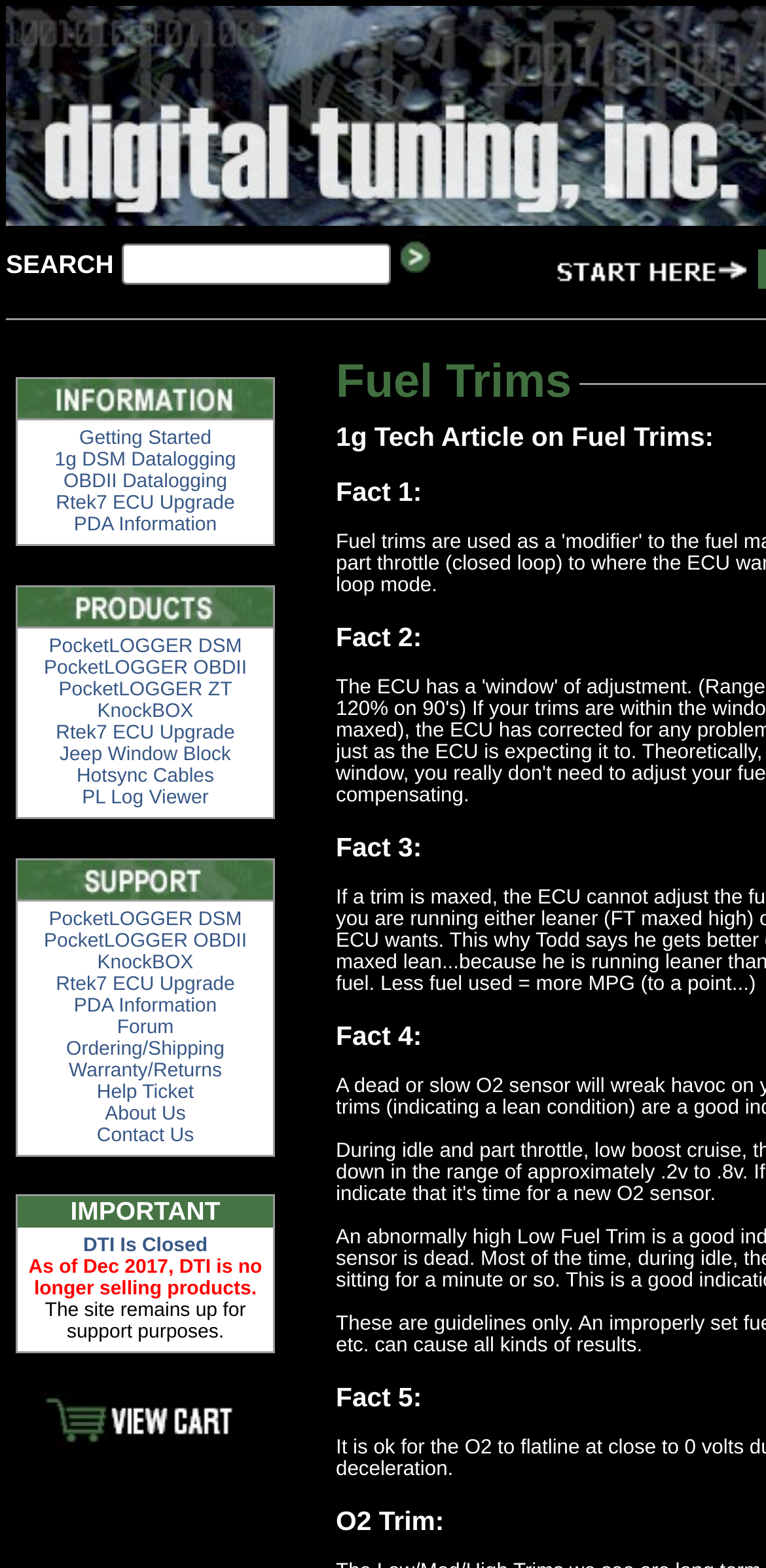Provide a comprehensive caption for the webpage.

The webpage is about Digital Tuning, Inc., a company that specializes in performance automotive electronics and datalogging systems. At the top of the page, there is a search bar with a "GO" button and an image to the right. Below the search bar, there are three sections of content.

The first section has a table with multiple rows, each containing links to different products or services, such as "Getting Started", "1g DSM Datalogging", and "Rtek7 ECU Upgrade". There are also images scattered throughout this section.

The second section has another table with multiple rows, each containing links to different products or services, such as "PocketLOGGER DSM", "PocketLOGGER OBDII", and "Jeep Window Block". Again, there are images scattered throughout this section.

The third section has a table with a single row, containing a message that reads "IMPORTANT DTI Is Closed As of Dec 2017, DTI is no longer selling products. The site remains up for support purposes." This section is located near the bottom of the page.

Throughout the page, there are multiple images, some of which are decorative, while others may be related to the products or services being offered. The overall layout of the page is organized, with clear headings and concise text.